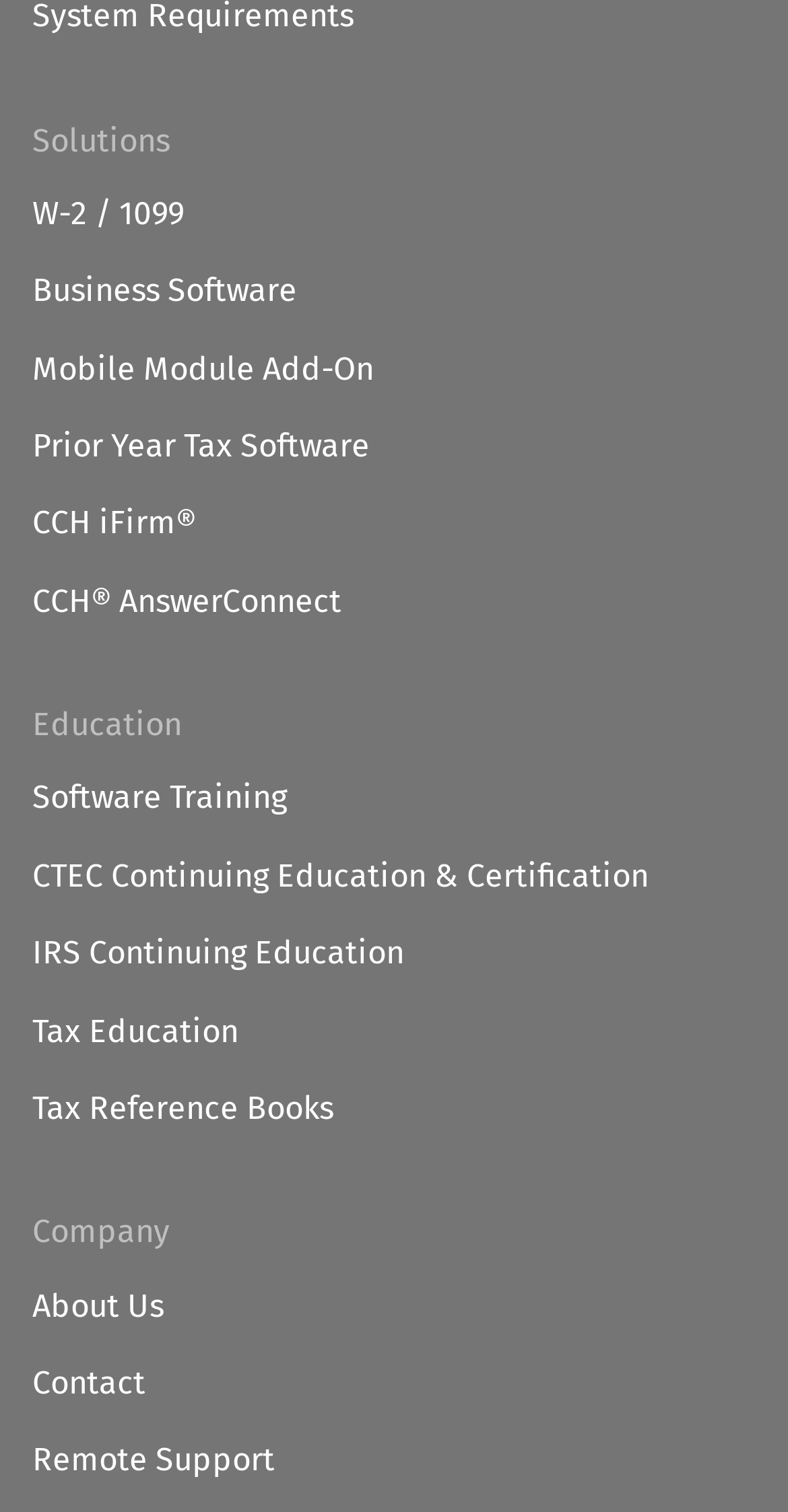Identify the bounding box coordinates of the element that should be clicked to fulfill this task: "Contact the company". The coordinates should be provided as four float numbers between 0 and 1, i.e., [left, top, right, bottom].

[0.041, 0.9, 0.959, 0.93]